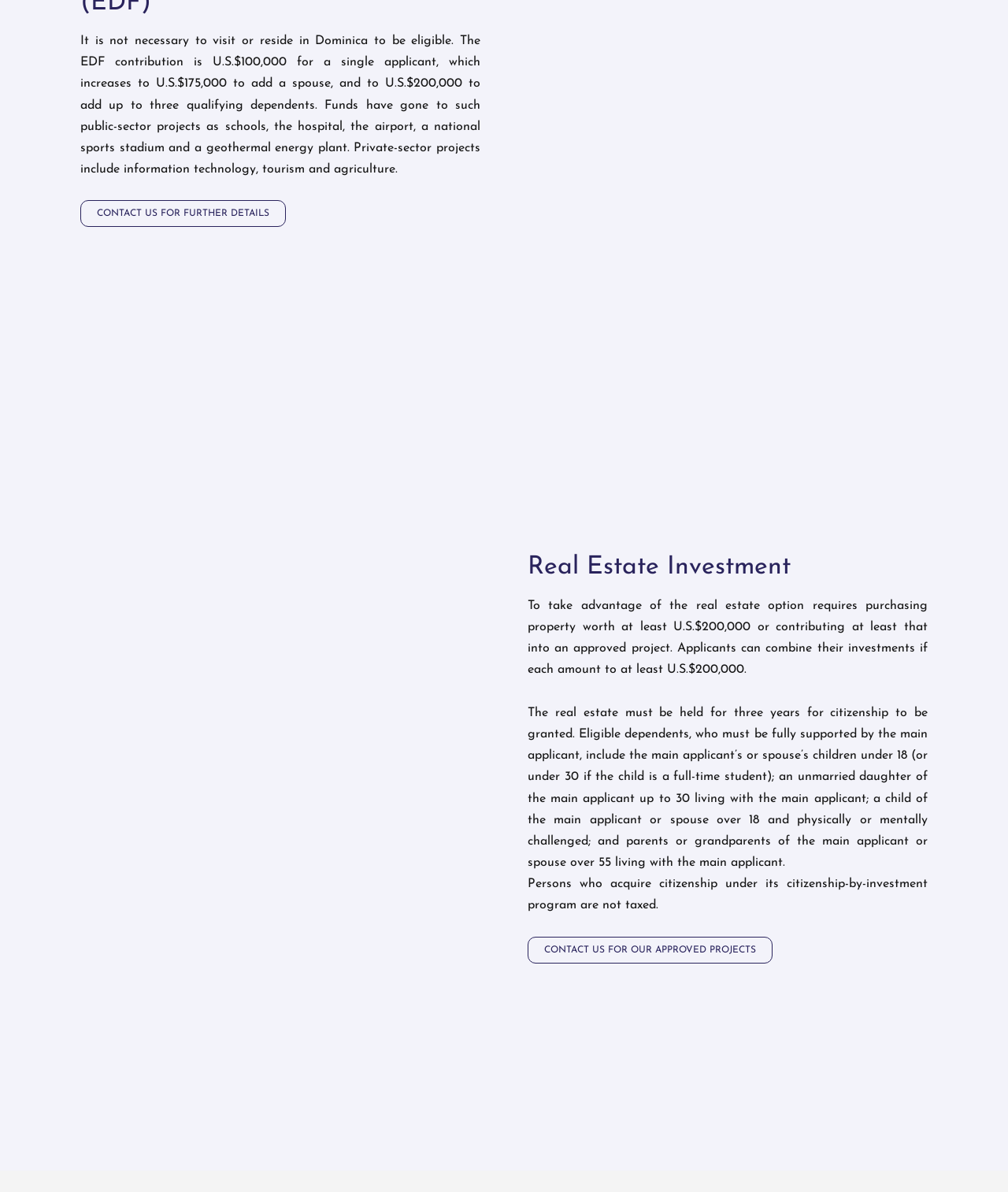Are persons who acquire citizenship under this program taxed?
Based on the visual details in the image, please answer the question thoroughly.

According to the text, persons who acquire citizenship under its citizenship-by-investment program are not taxed, as stated in the section describing the benefits of the program.